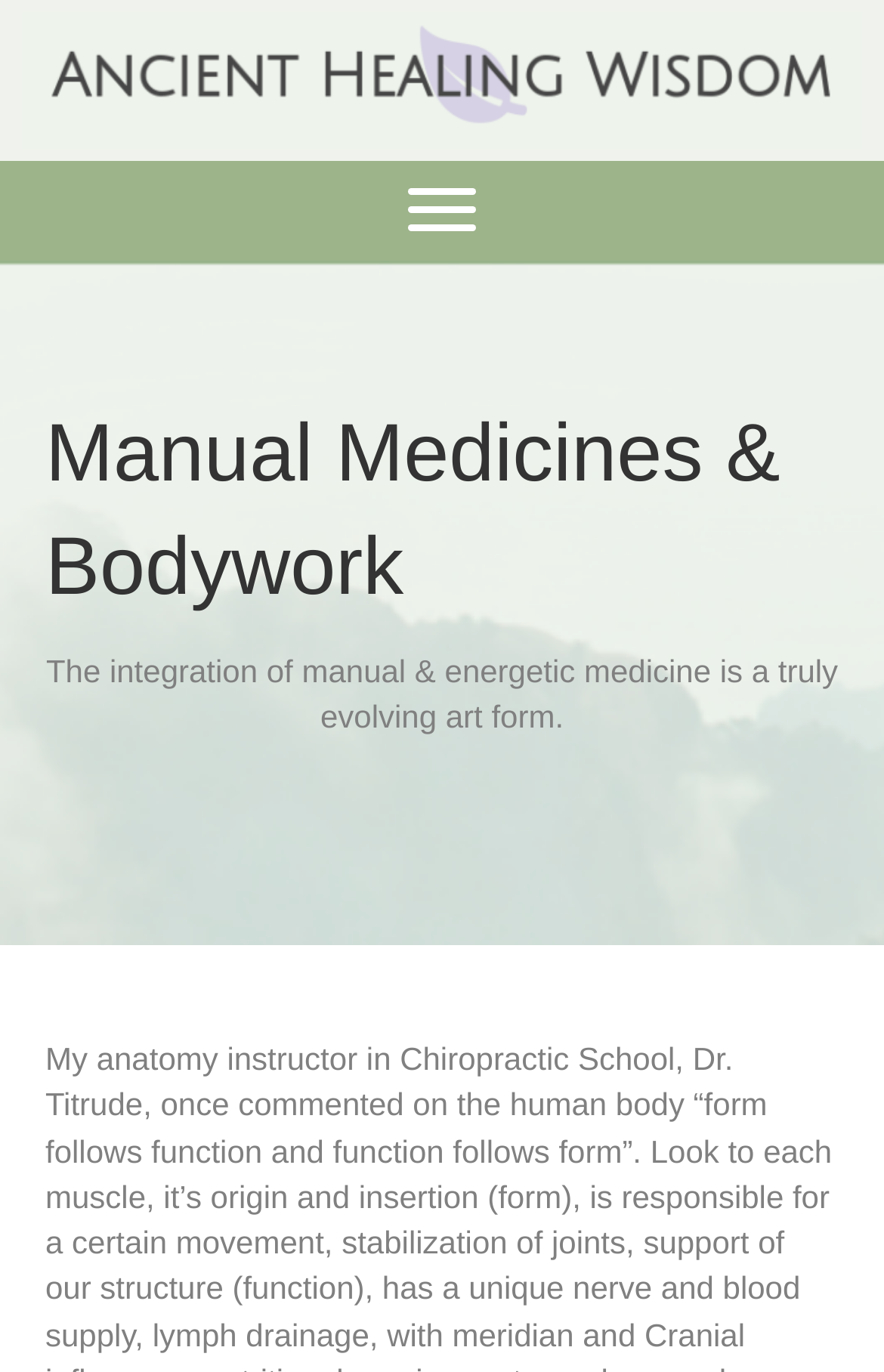Find the bounding box coordinates for the element described here: "alt="https://ancienthealingwisdom.com/wp-content/uploads/2017/12/cropped-Captura-de-pantalla-de-2017-12-25-13-28-26.png" title="cropped-Captura-de-pantalla-de-2017-12-25-13-28-26.png"".

[0.026, 0.043, 0.974, 0.07]